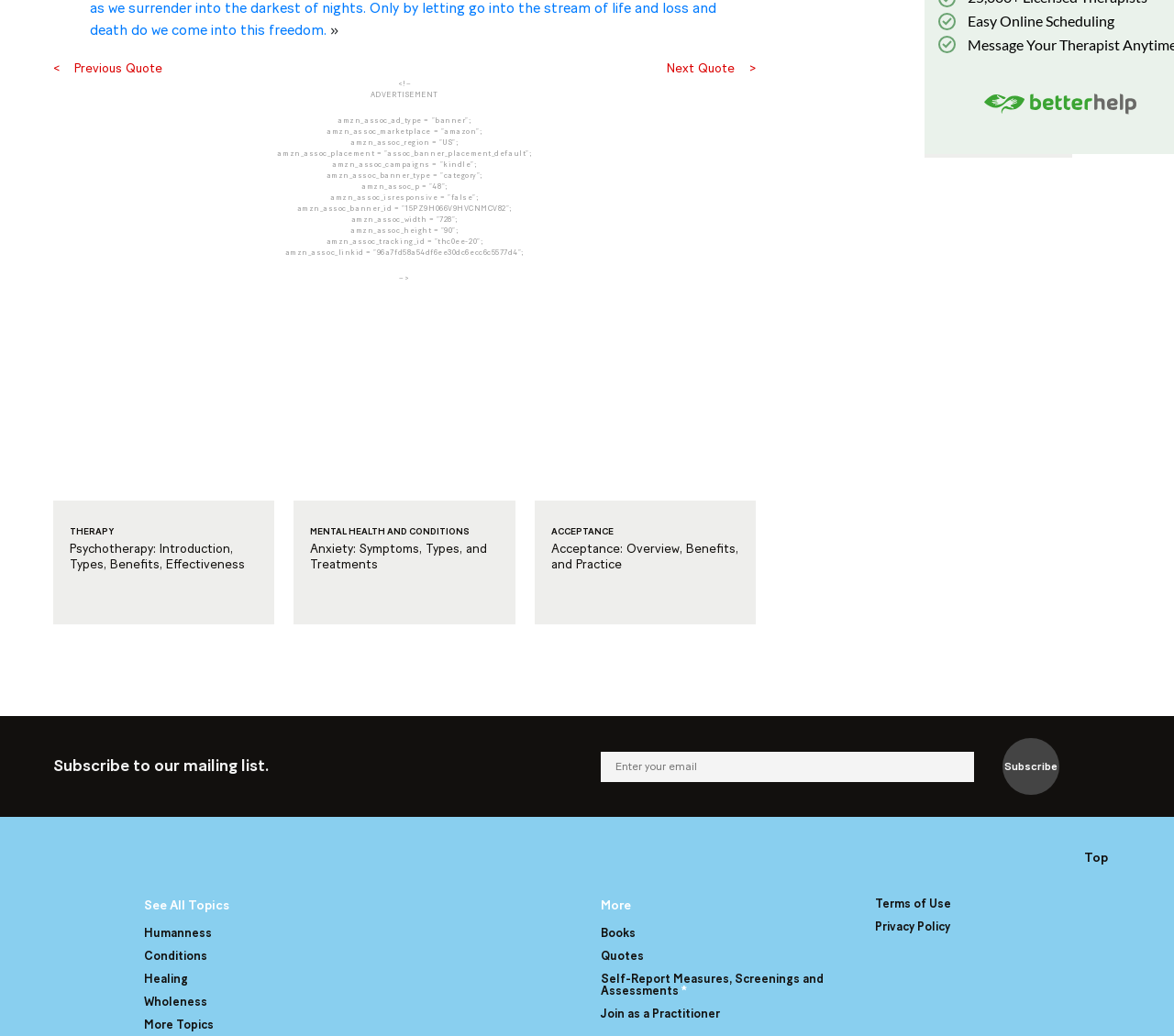Determine the bounding box coordinates for the area that needs to be clicked to fulfill this task: "Enter your email". The coordinates must be given as four float numbers between 0 and 1, i.e., [left, top, right, bottom].

[0.512, 0.726, 0.83, 0.755]